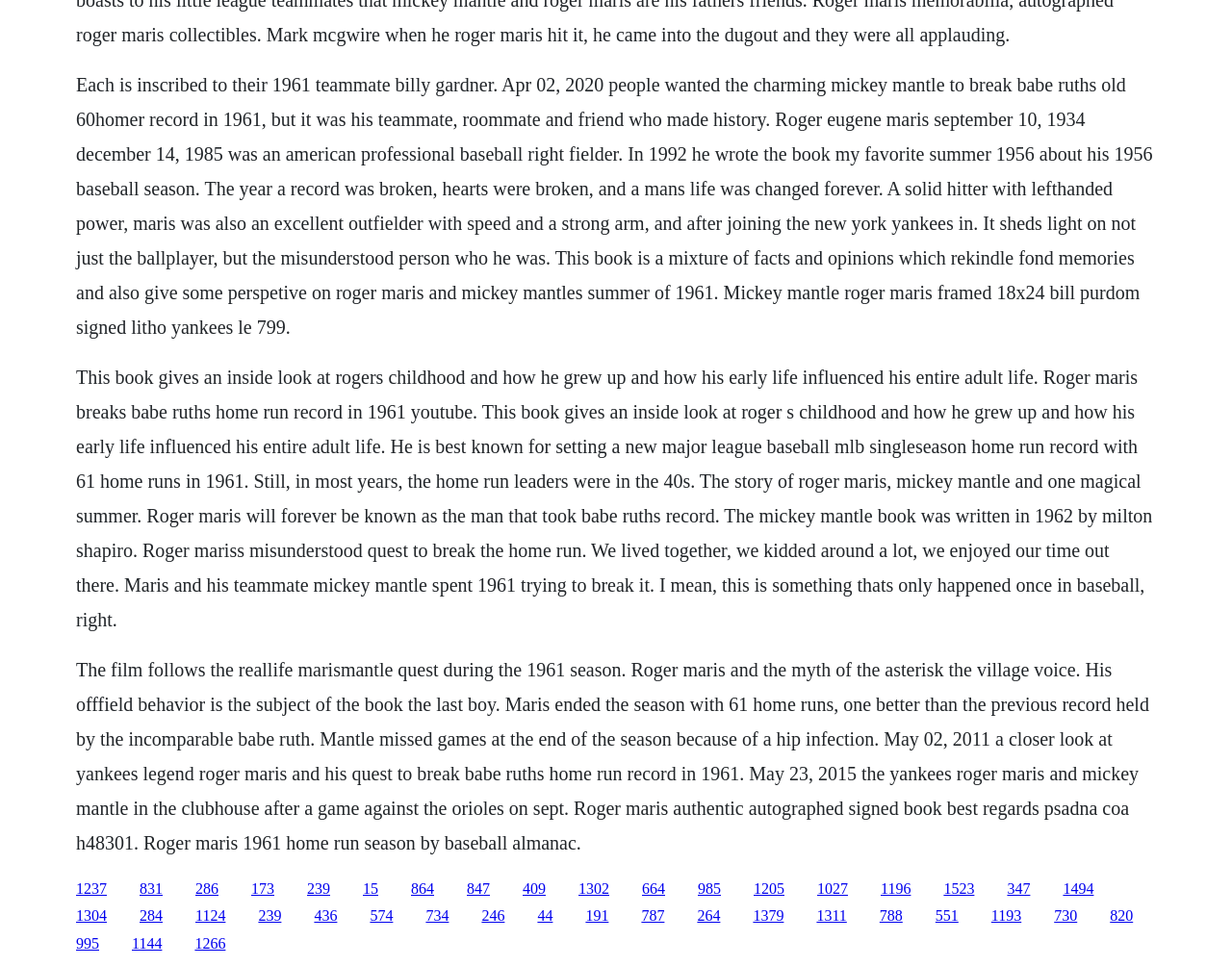Pinpoint the bounding box coordinates for the area that should be clicked to perform the following instruction: "Read about Mickey Mantle and Roger Maris's summer of 1961".

[0.062, 0.379, 0.935, 0.652]